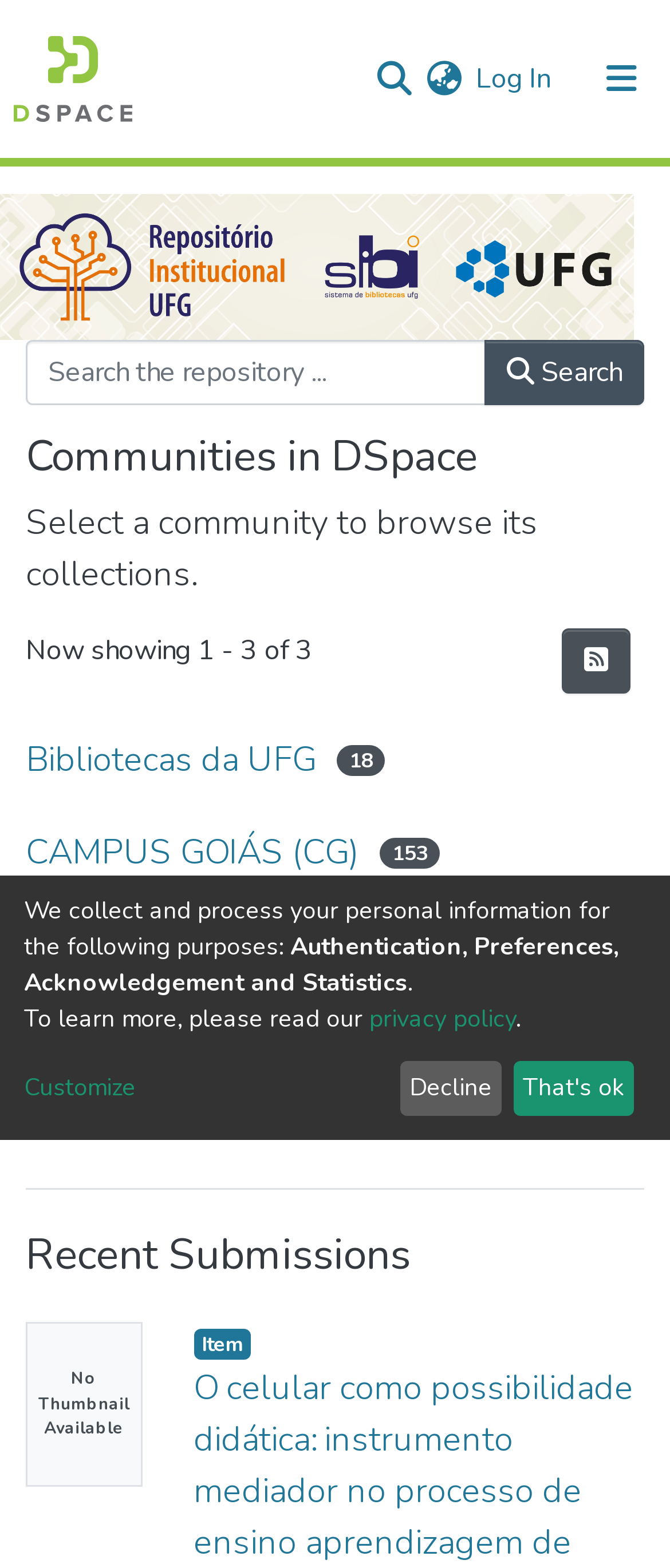Please identify the bounding box coordinates of the element I should click to complete this instruction: 'View statistics'. The coordinates should be given as four float numbers between 0 and 1, like this: [left, top, right, bottom].

[0.041, 0.189, 0.208, 0.233]